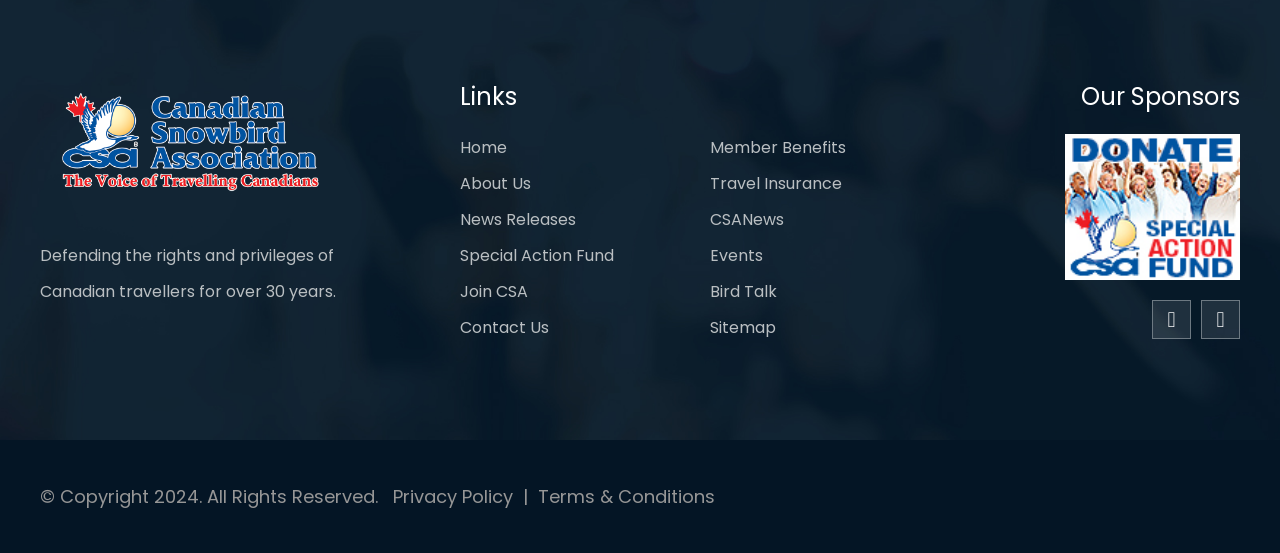How many sponsors are listed on the webpage? Based on the image, give a response in one word or a short phrase.

1